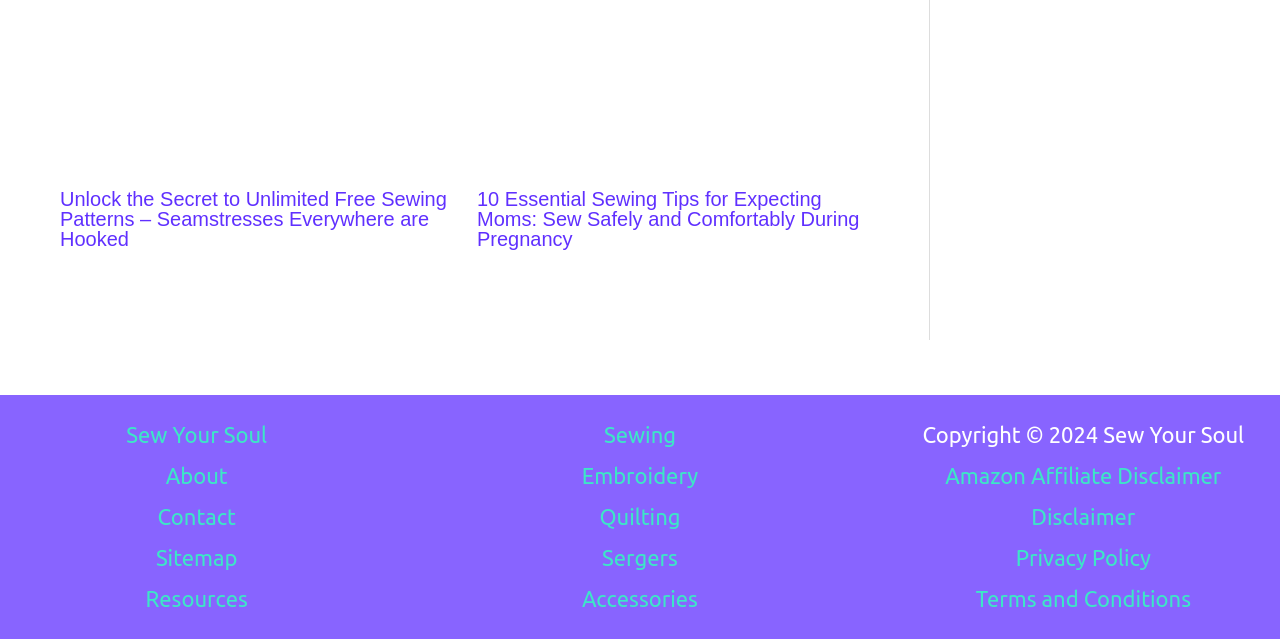Could you determine the bounding box coordinates of the clickable element to complete the instruction: "View Amazon Affiliate Disclaimer"? Provide the coordinates as four float numbers between 0 and 1, i.e., [left, top, right, bottom].

[0.739, 0.725, 0.954, 0.764]